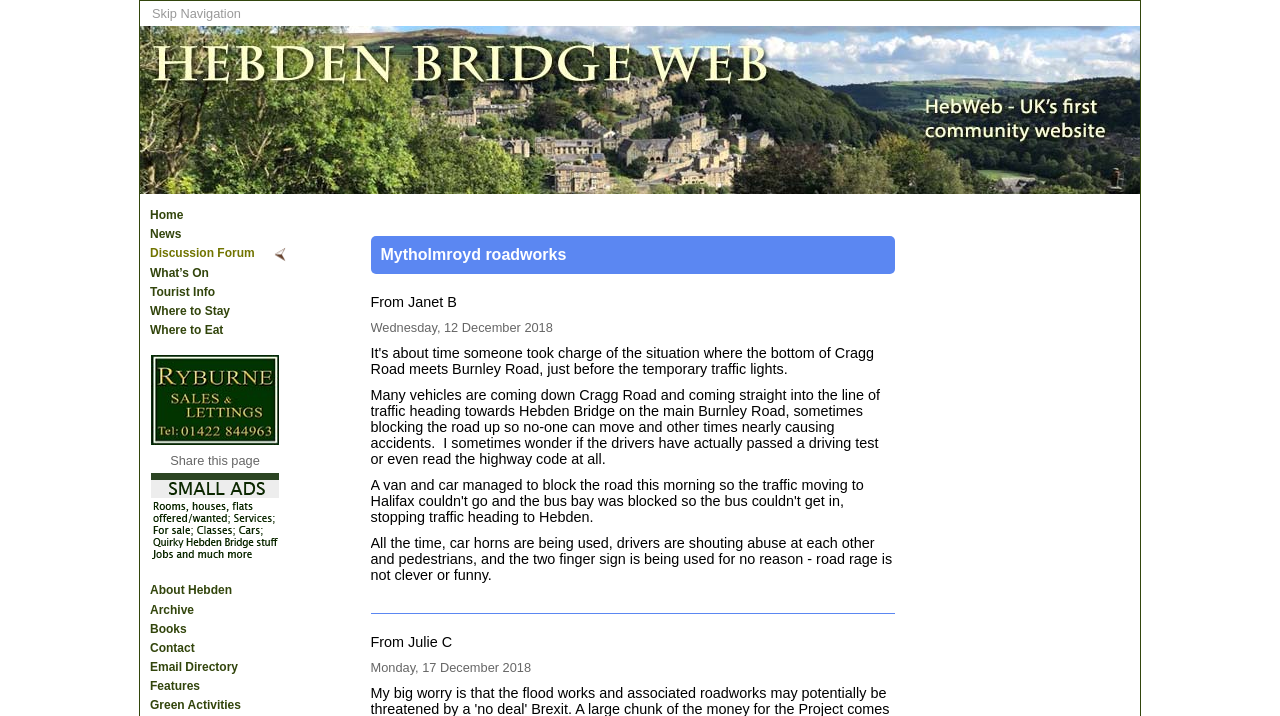Describe the webpage in detail, including text, images, and layout.

The webpage is a forum discussion page titled "HebWeb Forum 2018 - Mytholmroyd roadworks". At the top, there is a navigation menu with links to "Skip Navigation", "Home", "News", "Discussion Forum", "What's On", "Tourist Info", "Where to Stay", and "Where to Eat". Below the navigation menu, there is a heading "Hebden Bridge Web" followed by a link to "Ryburne" with an accompanying image.

On the right side of the page, there is a column of links to various topics, including "About Hebden", "Archive", "Books", "Contact", "Email Directory", "Features", and "Green Activities". Above this column, there is a static text "Share this page" with a link and an image.

The main content of the page is a discussion about the roadworks at the intersection of Cragg Road and Burnley Road in Mytholmroyd. The discussion is divided into two posts, one from Janet B and the other from Julie C, with their respective dates and times. Janet B's post describes the chaotic traffic situation at the intersection, with vehicles blocking the road and nearly causing accidents. The post also expresses frustration with drivers' behavior, including the use of car horns, shouting abuse, and displaying the two-finger sign.

Below Janet B's post, there is a gap before Julie C's post, which is not summarized here as it does not provide any additional context. Overall, the webpage is a discussion forum focused on local issues, with a specific topic of roadworks in Mytholmroyd.